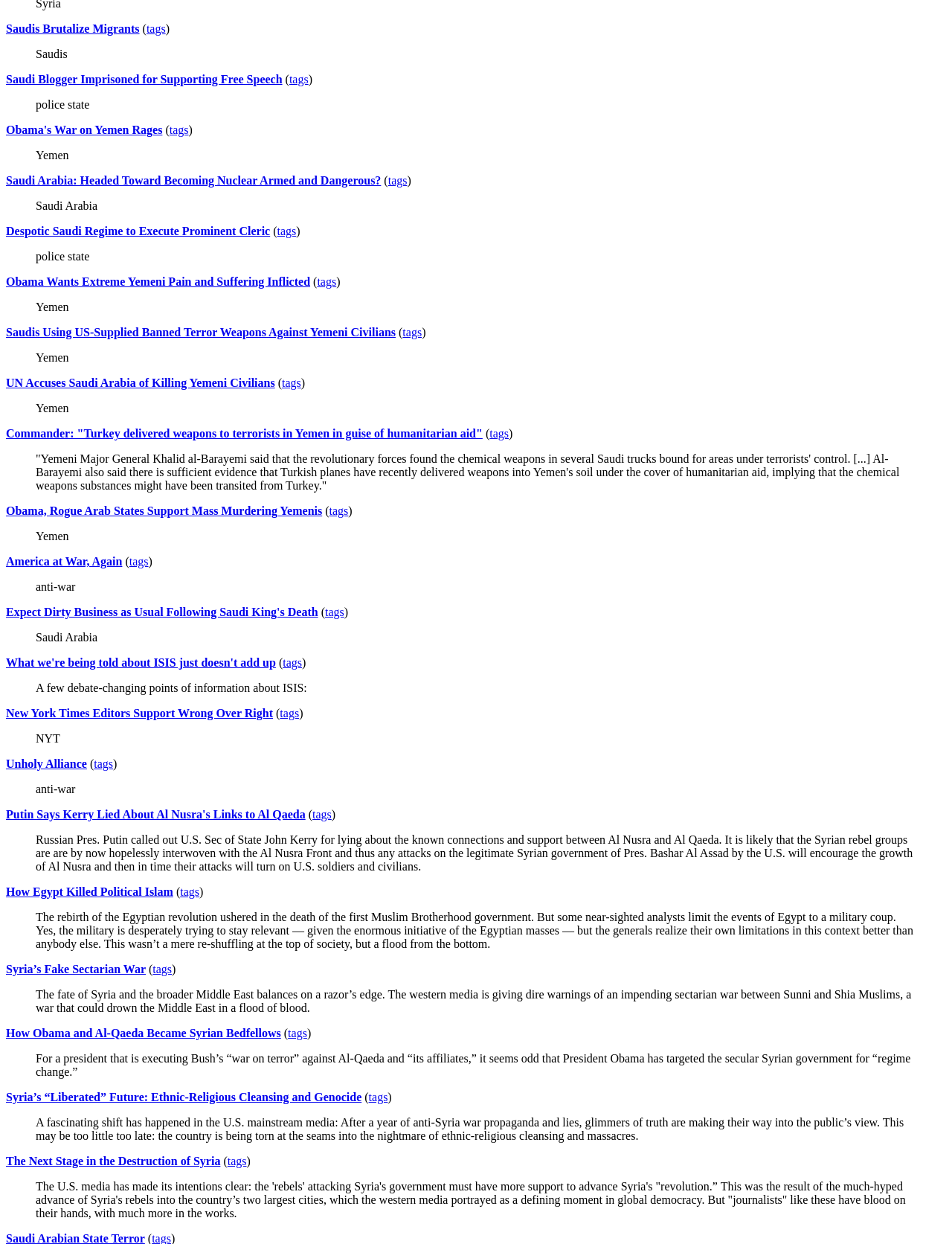Based on the description "Contact", find the bounding box of the specified UI element.

None